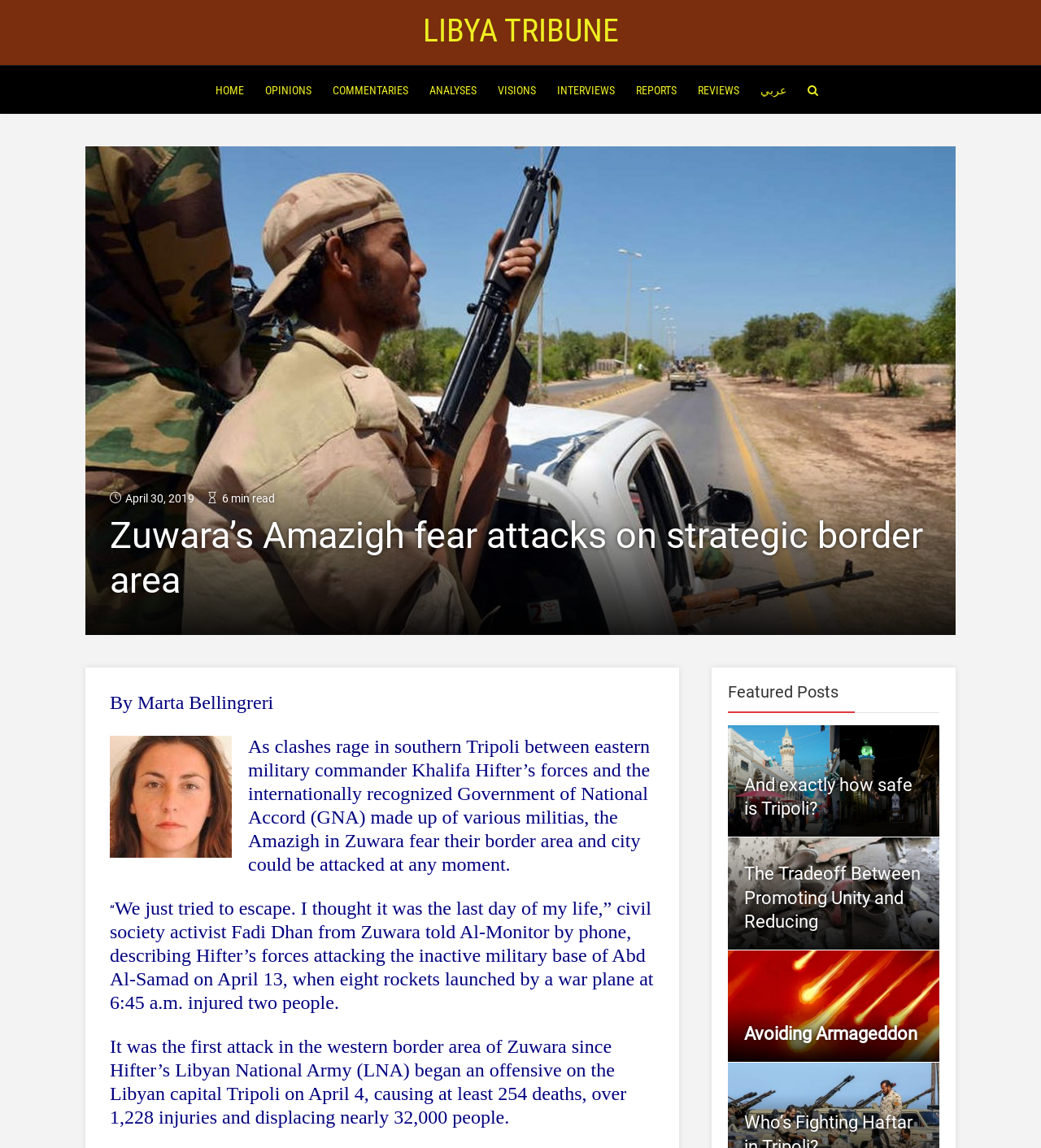Answer the following query concisely with a single word or phrase:
What is the date of the article?

April 30, 2019